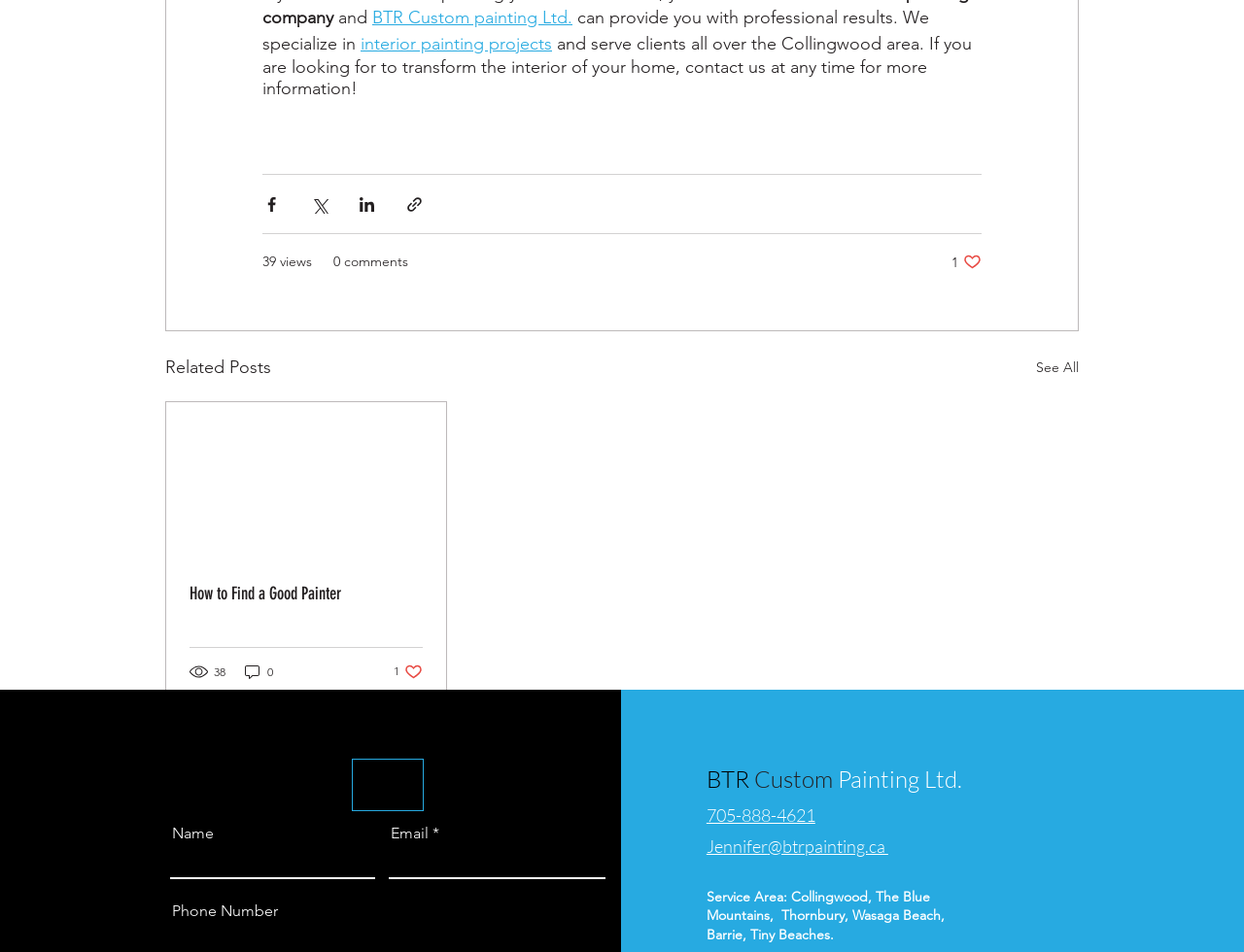Determine the bounding box coordinates of the clickable element to complete this instruction: "Click the 'CONTACT US' heading". Provide the coordinates in the format of four float numbers between 0 and 1, [left, top, right, bottom].

[0.135, 0.805, 0.34, 0.844]